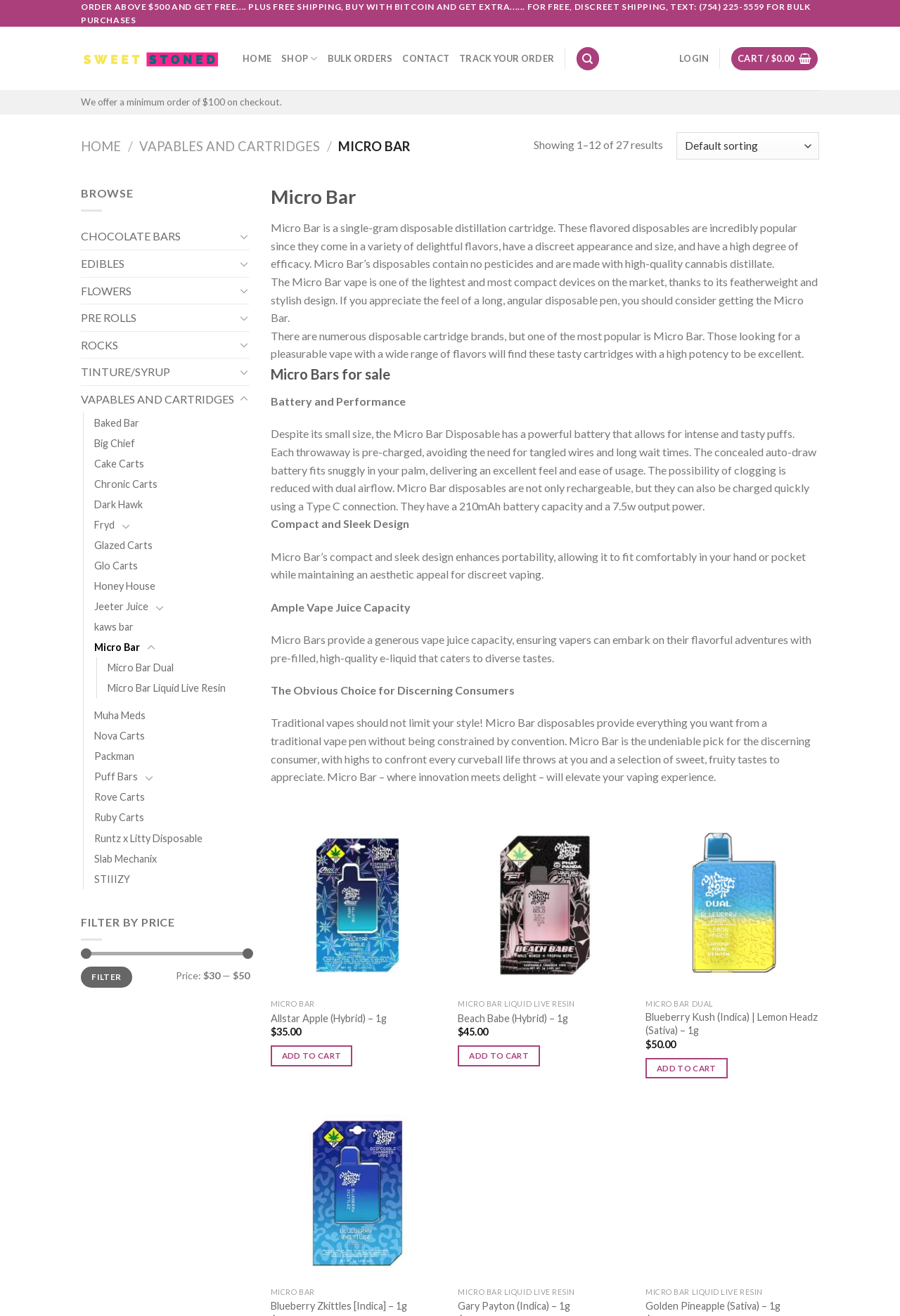Determine the bounding box coordinates of the clickable region to follow the instruction: "Click on the 'SHOP' link".

[0.313, 0.034, 0.353, 0.055]